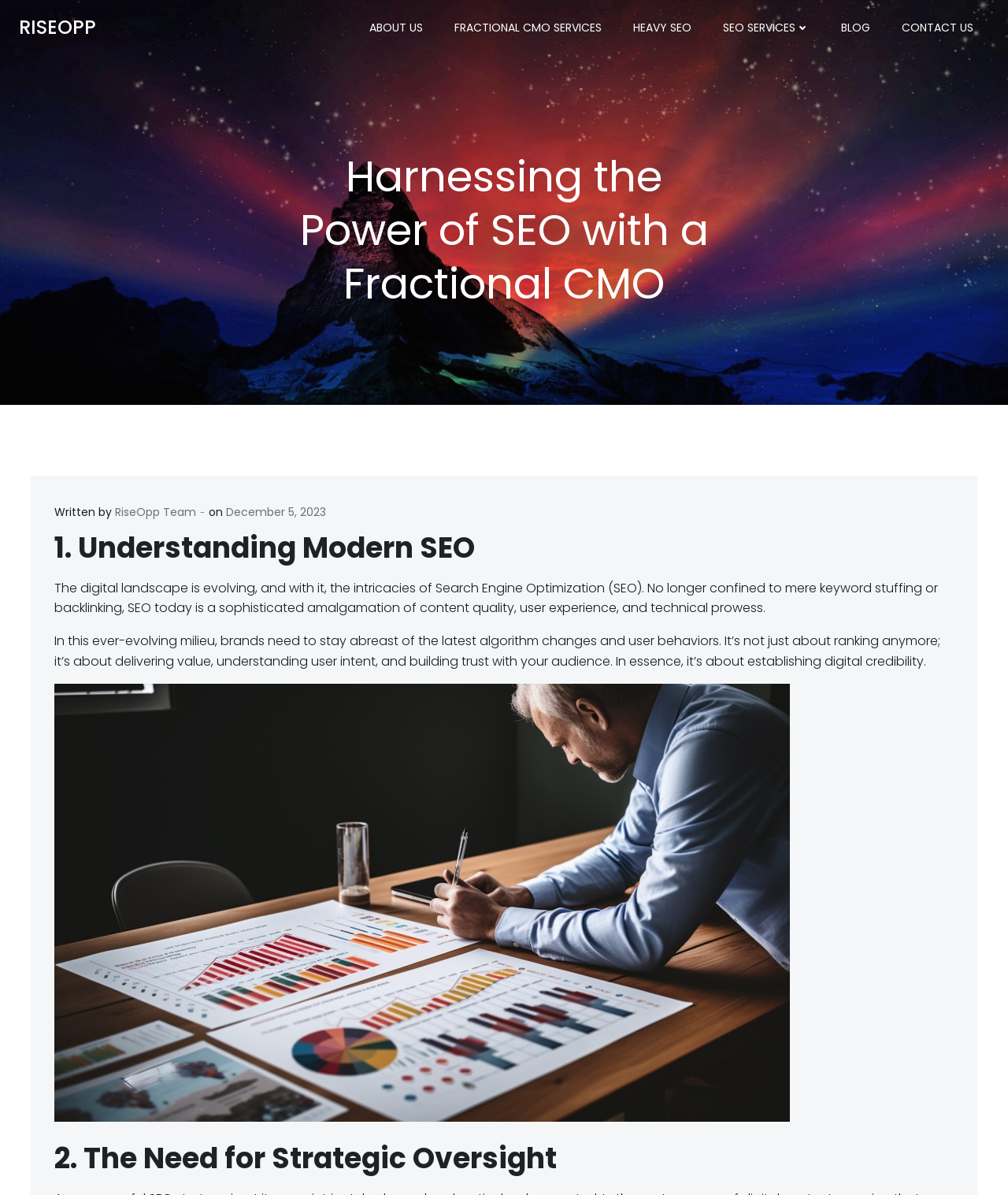Identify the main heading of the webpage and provide its text content.

Harnessing the Power of SEO with a Fractional CMO